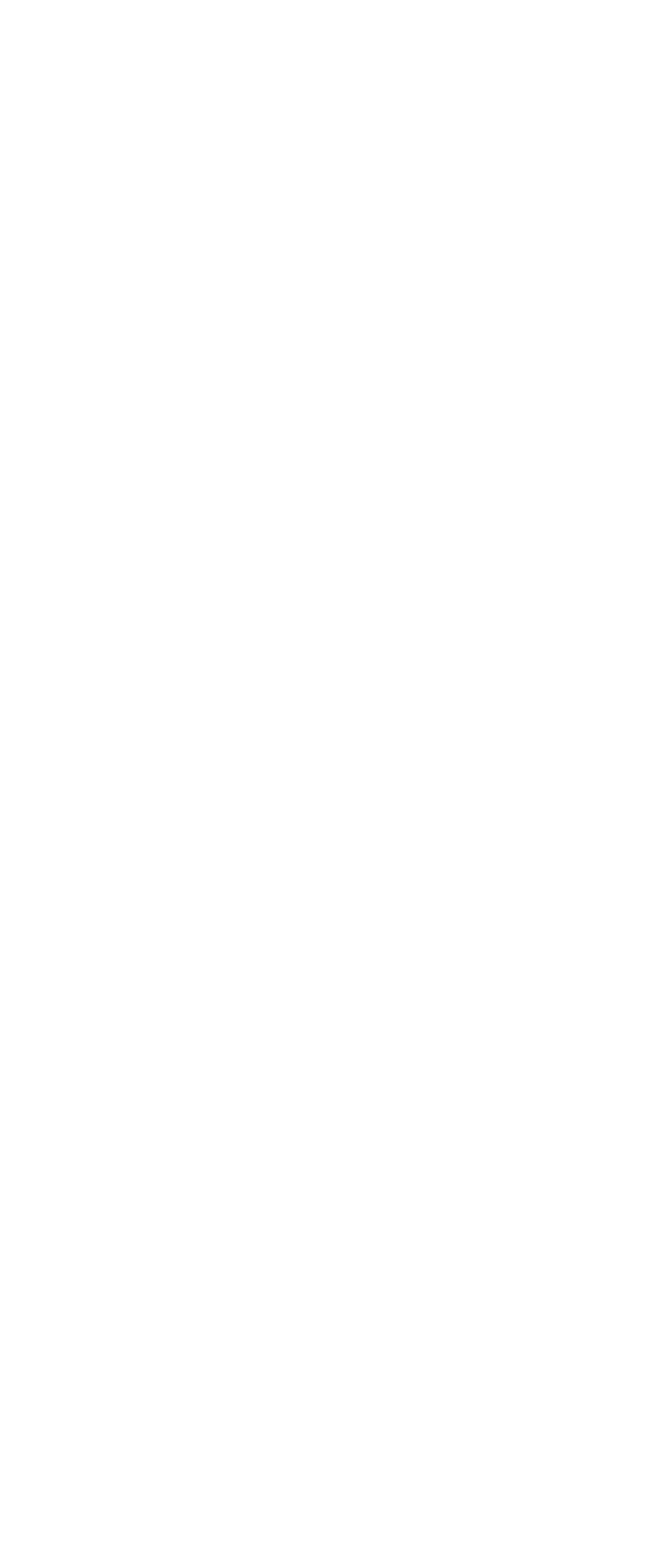Please indicate the bounding box coordinates for the clickable area to complete the following task: "click reference Viddyoze create videos". The coordinates should be specified as four float numbers between 0 and 1, i.e., [left, top, right, bottom].

[0.01, 0.051, 0.638, 0.068]